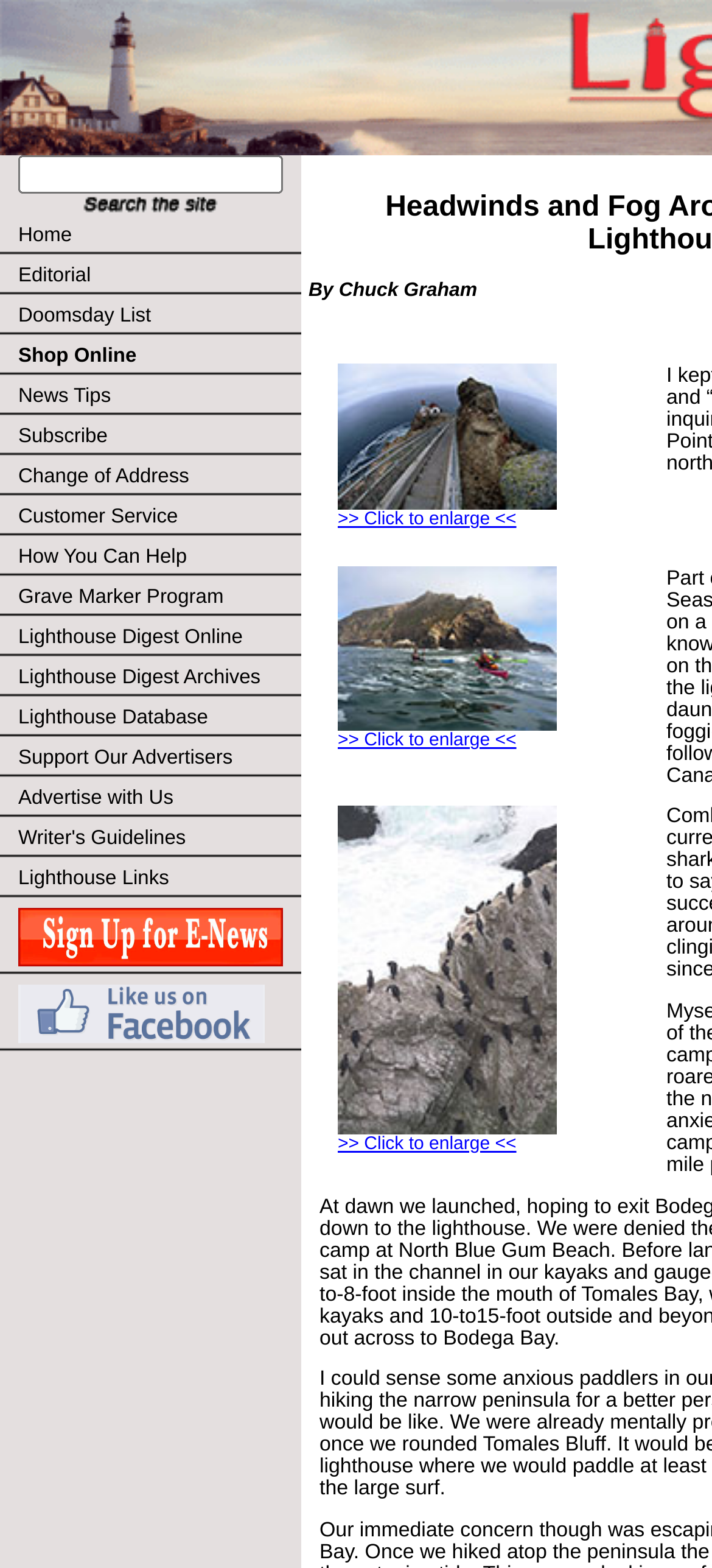How many links are in the top navigation bar?
Ensure your answer is thorough and detailed.

I counted the number of links in the top navigation bar by looking at the LayoutTableCell with the text 'Home Editorial ... Lighthouse Links'. There are 17 links in total.